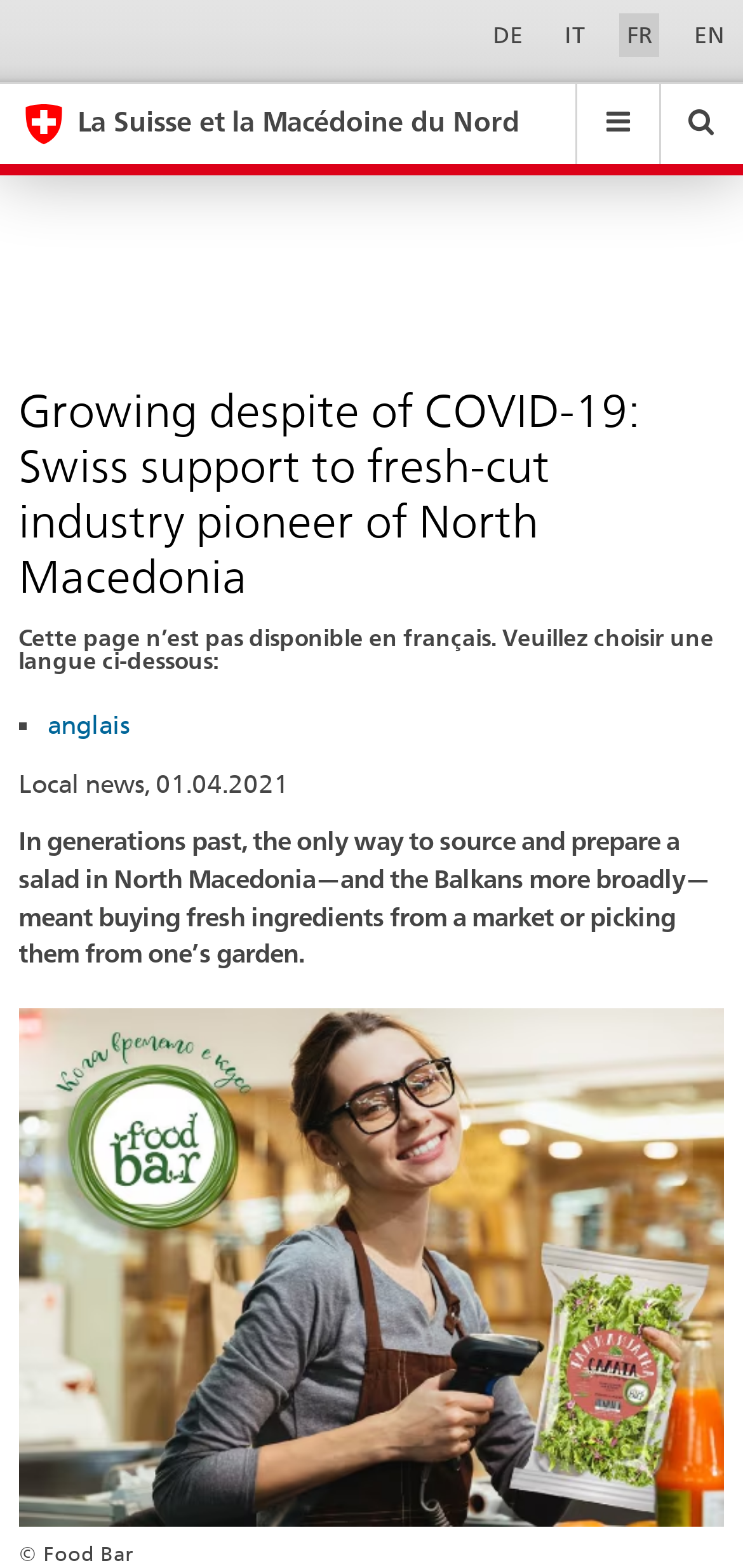Please give a one-word or short phrase response to the following question: 
What is the purpose of the textbox at the top of the webpage?

Search